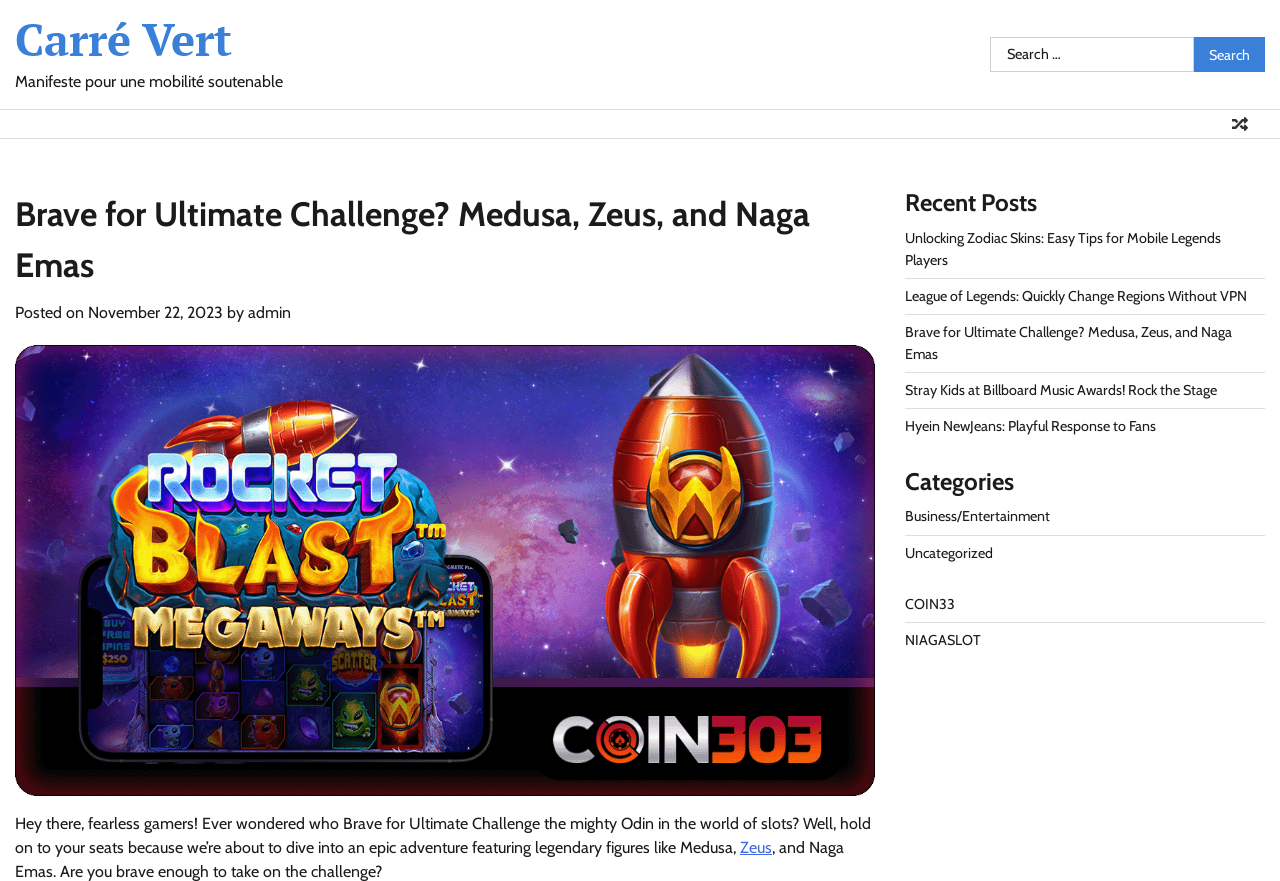Identify the bounding box coordinates of the clickable region necessary to fulfill the following instruction: "Search for something". The bounding box coordinates should be four float numbers between 0 and 1, i.e., [left, top, right, bottom].

[0.773, 0.042, 0.932, 0.082]